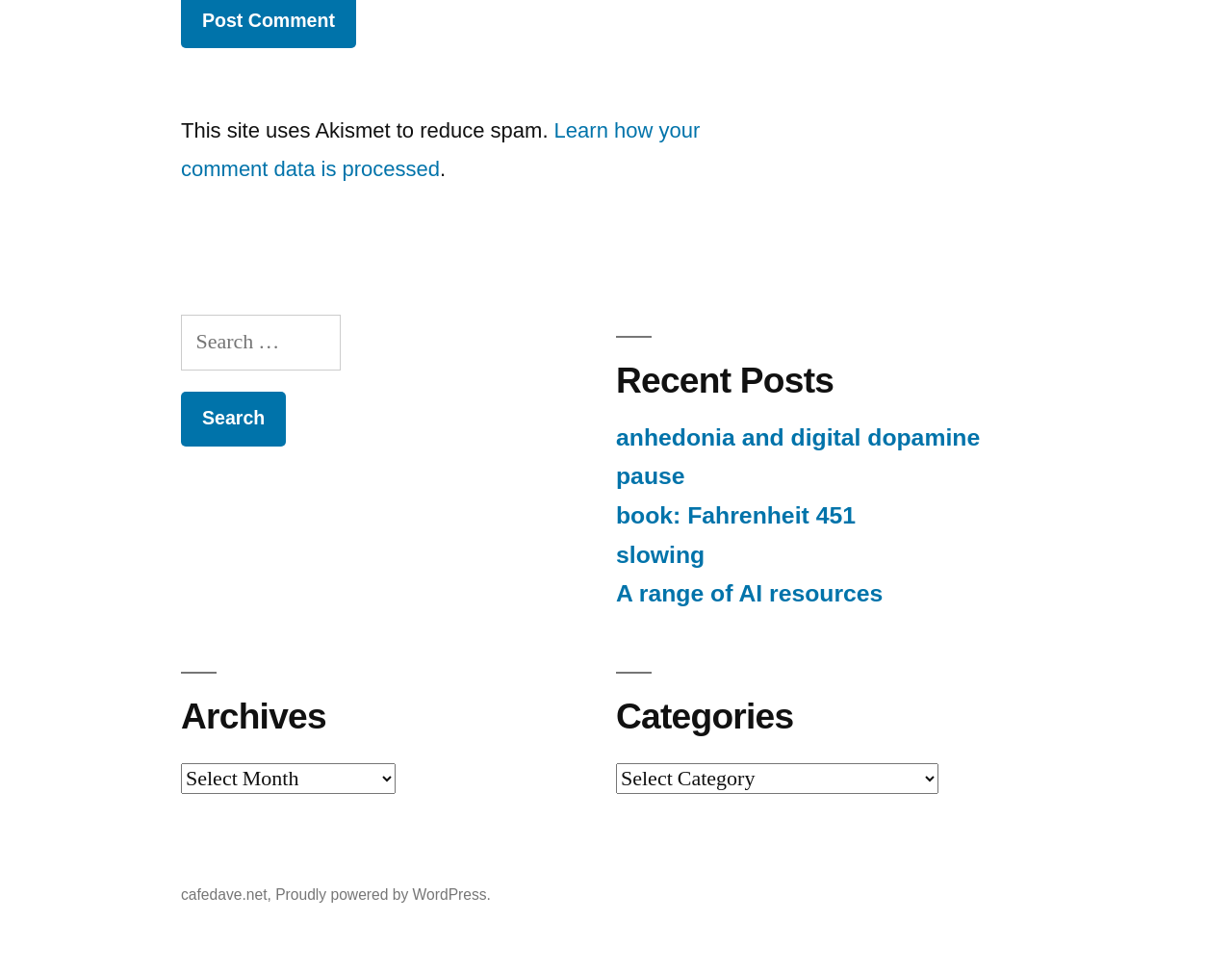Determine the bounding box coordinates for the region that must be clicked to execute the following instruction: "Select archives".

[0.147, 0.785, 0.321, 0.817]